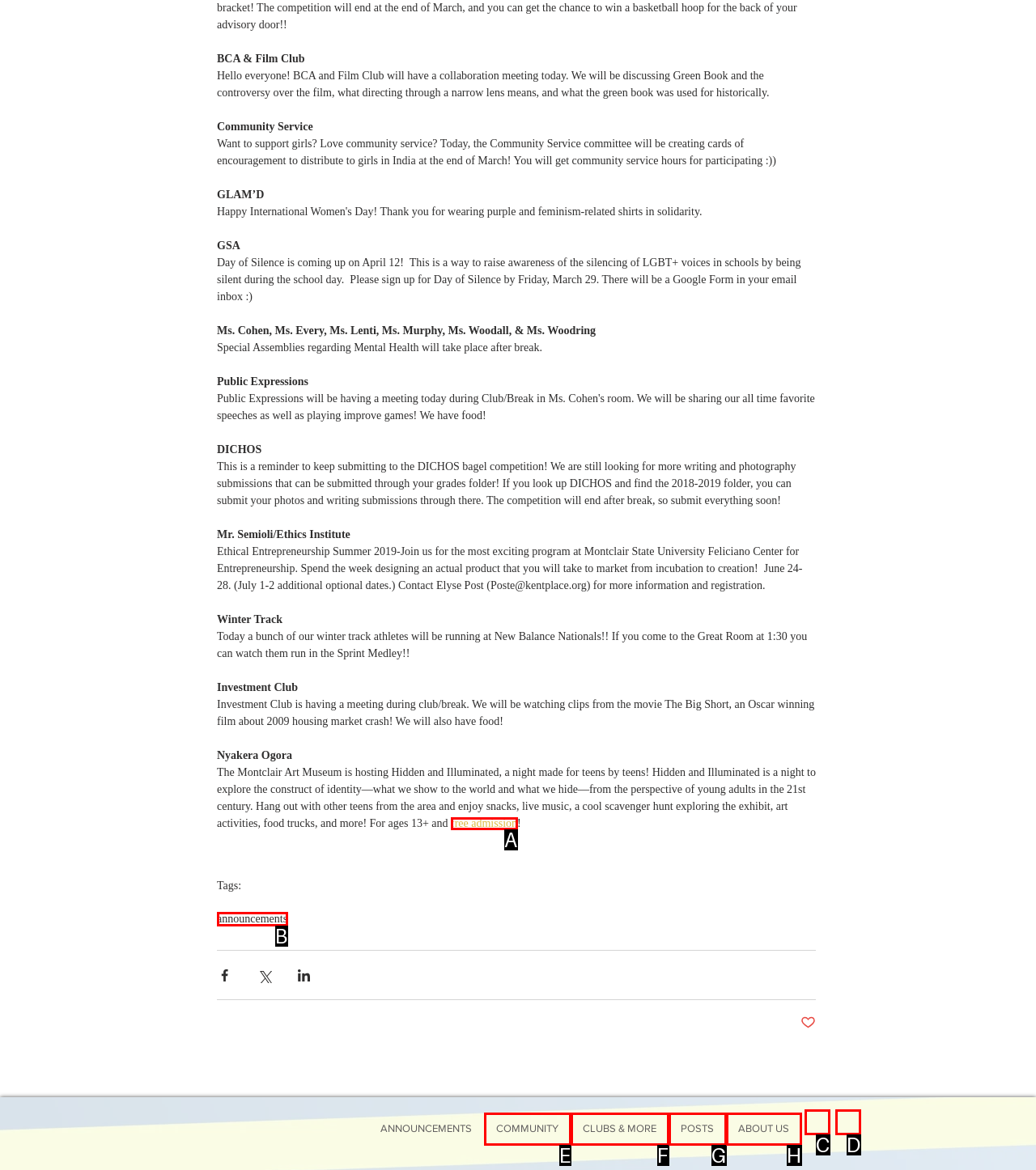Given the description: POSTS, determine the corresponding lettered UI element.
Answer with the letter of the selected option.

G